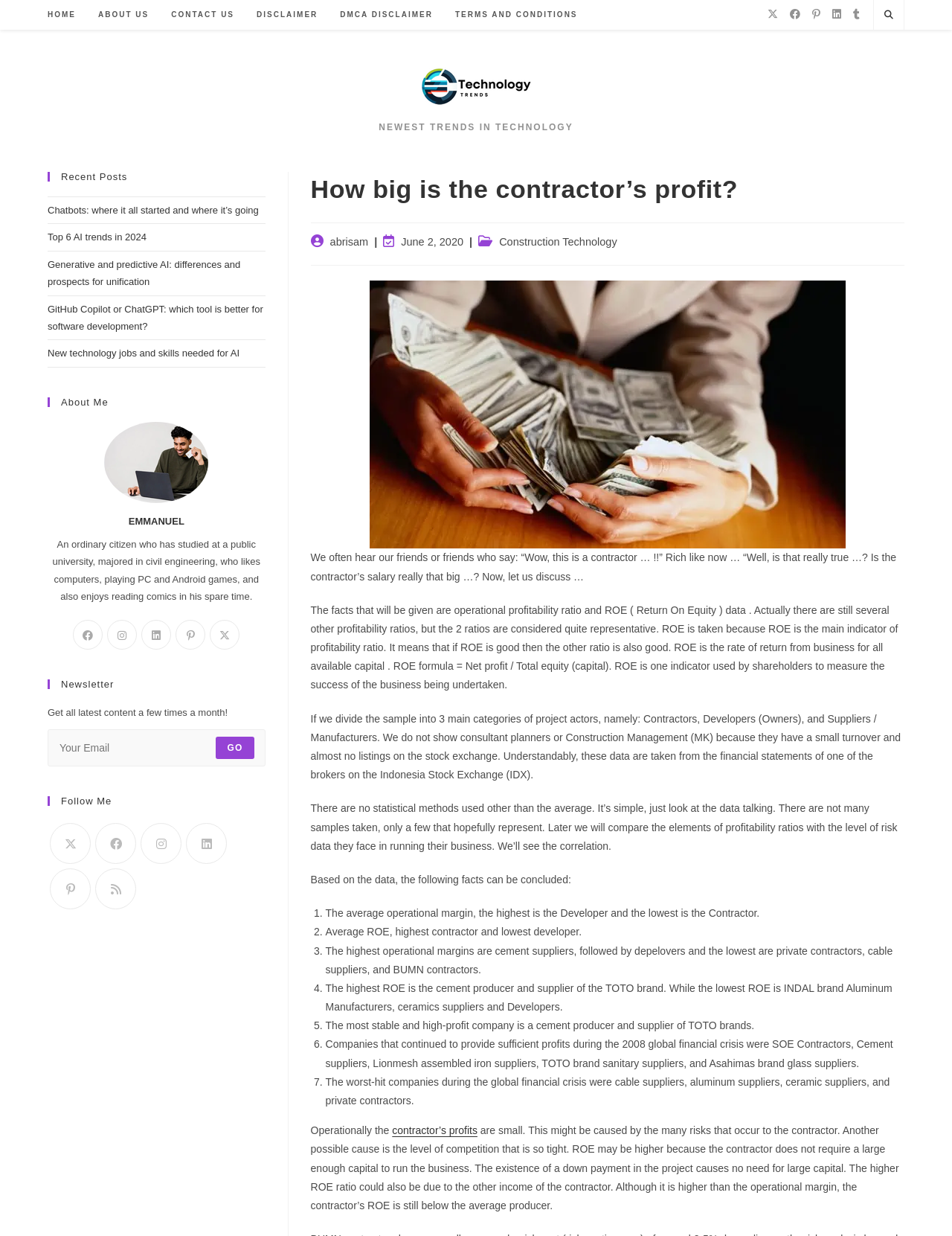What is the category of the article?
Can you offer a detailed and complete answer to this question?

The category of the article is Construction Technology, which can be found in the section 'Post category:' with a link to the category.